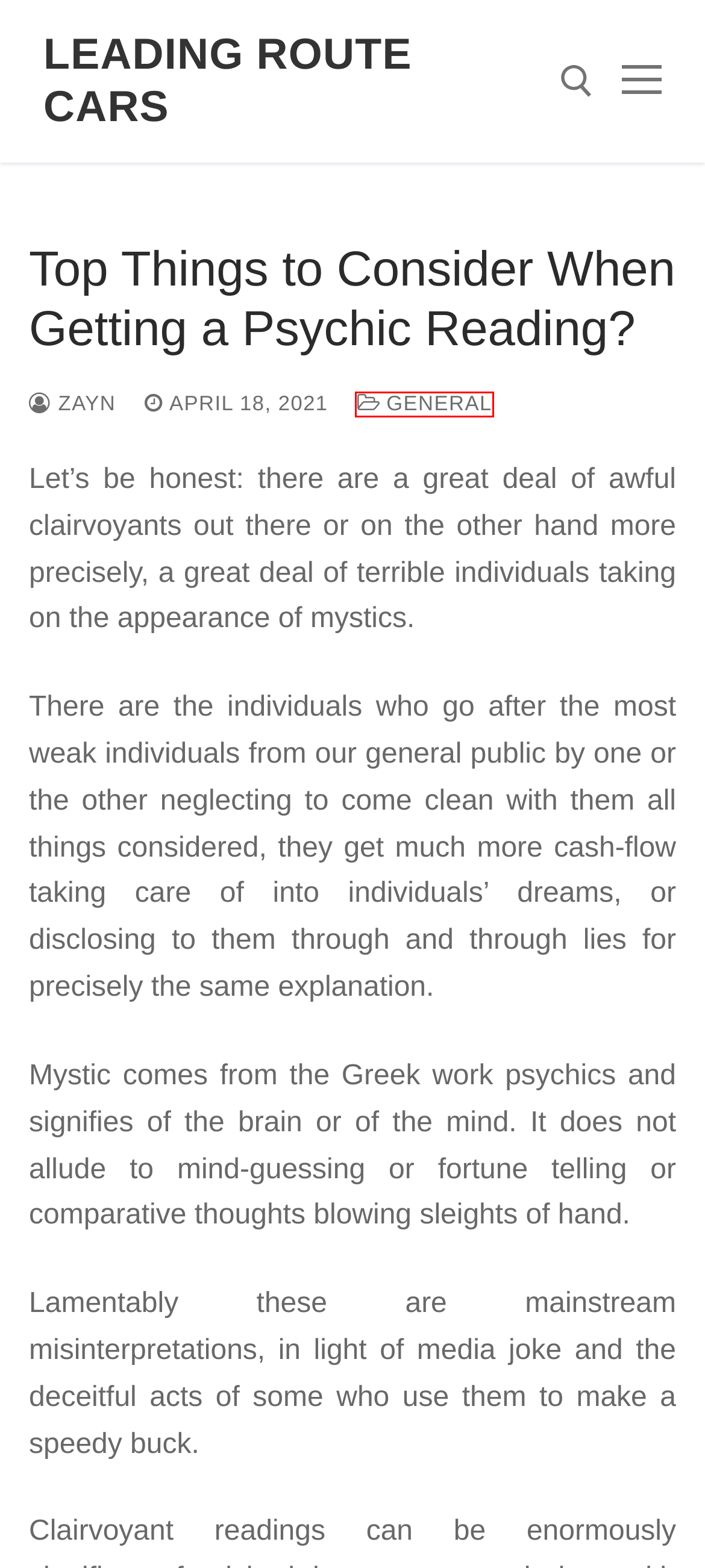Consider the screenshot of a webpage with a red bounding box around an element. Select the webpage description that best corresponds to the new page after clicking the element inside the red bounding box. Here are the candidates:
A. Blogging – Leading Route Cars
B. Zayn – Leading Route Cars
C. June 2021 – Leading Route Cars
D. April 2021 – Leading Route Cars
E. Comments for Leading Route Cars
F. March 2021 – Leading Route Cars
G. Leading Route Cars
H. General – Leading Route Cars

H